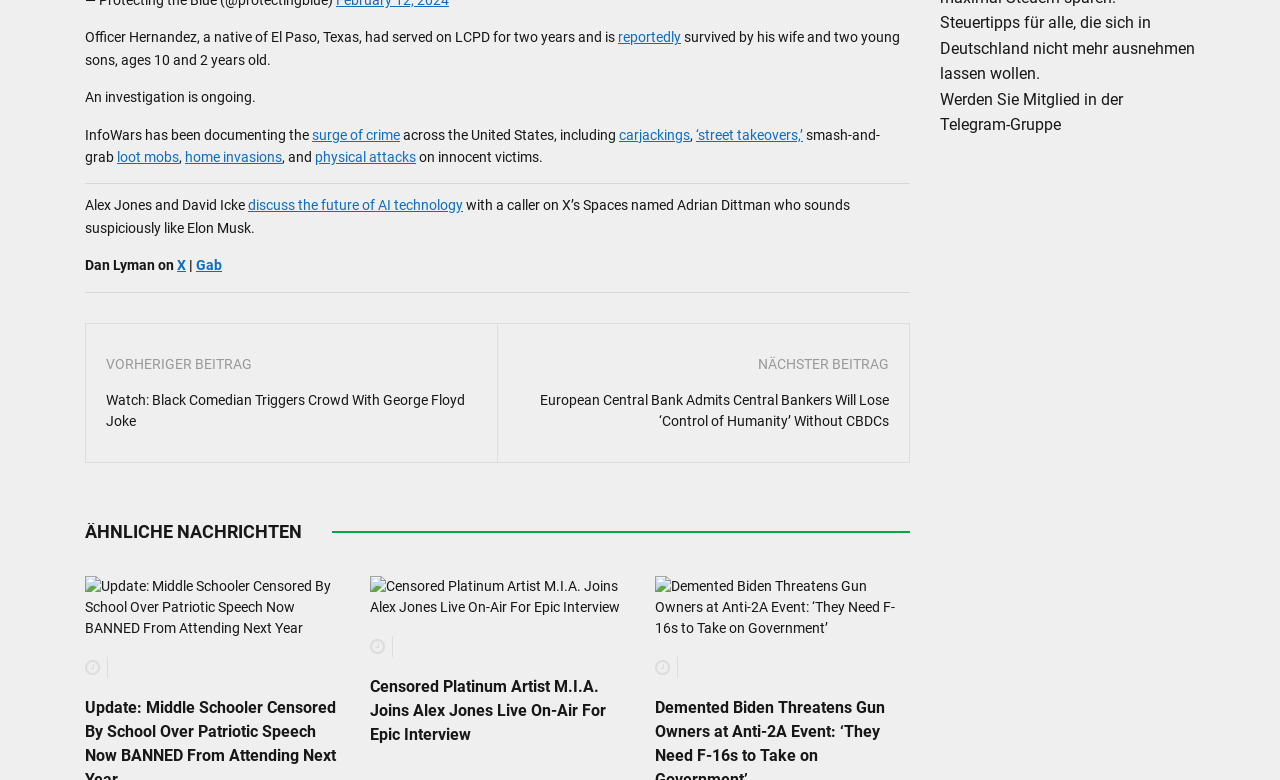Using the webpage screenshot and the element description carjackings, determine the bounding box coordinates. Specify the coordinates in the format (top-left x, top-left y, bottom-right x, bottom-right y) with values ranging from 0 to 1.

[0.484, 0.162, 0.539, 0.183]